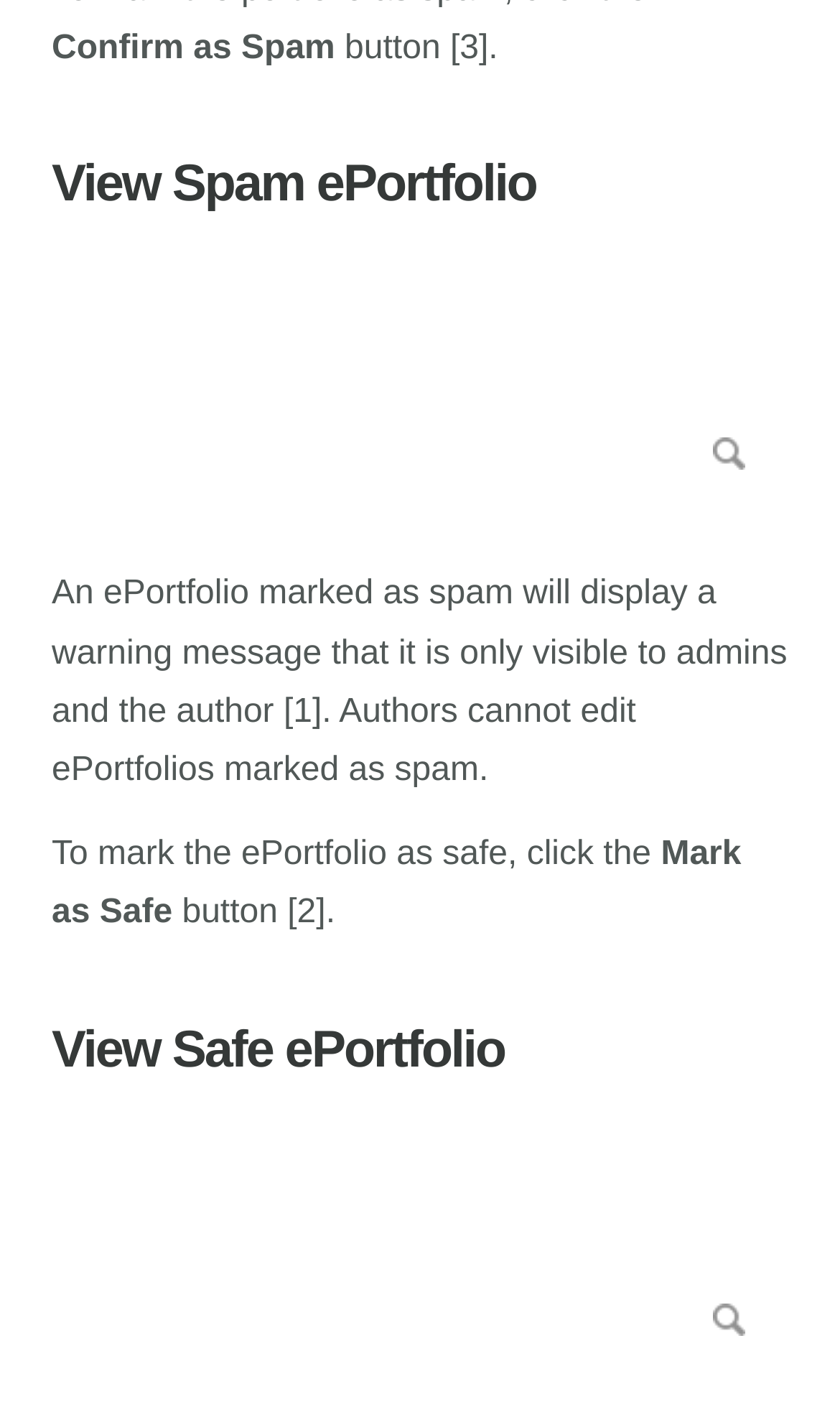Please identify the bounding box coordinates of the element's region that needs to be clicked to fulfill the following instruction: "Zoom image: Shenanigans: Home: Buy This Product". The bounding box coordinates should consist of four float numbers between 0 and 1, i.e., [left, top, right, bottom].

[0.826, 0.298, 0.908, 0.347]